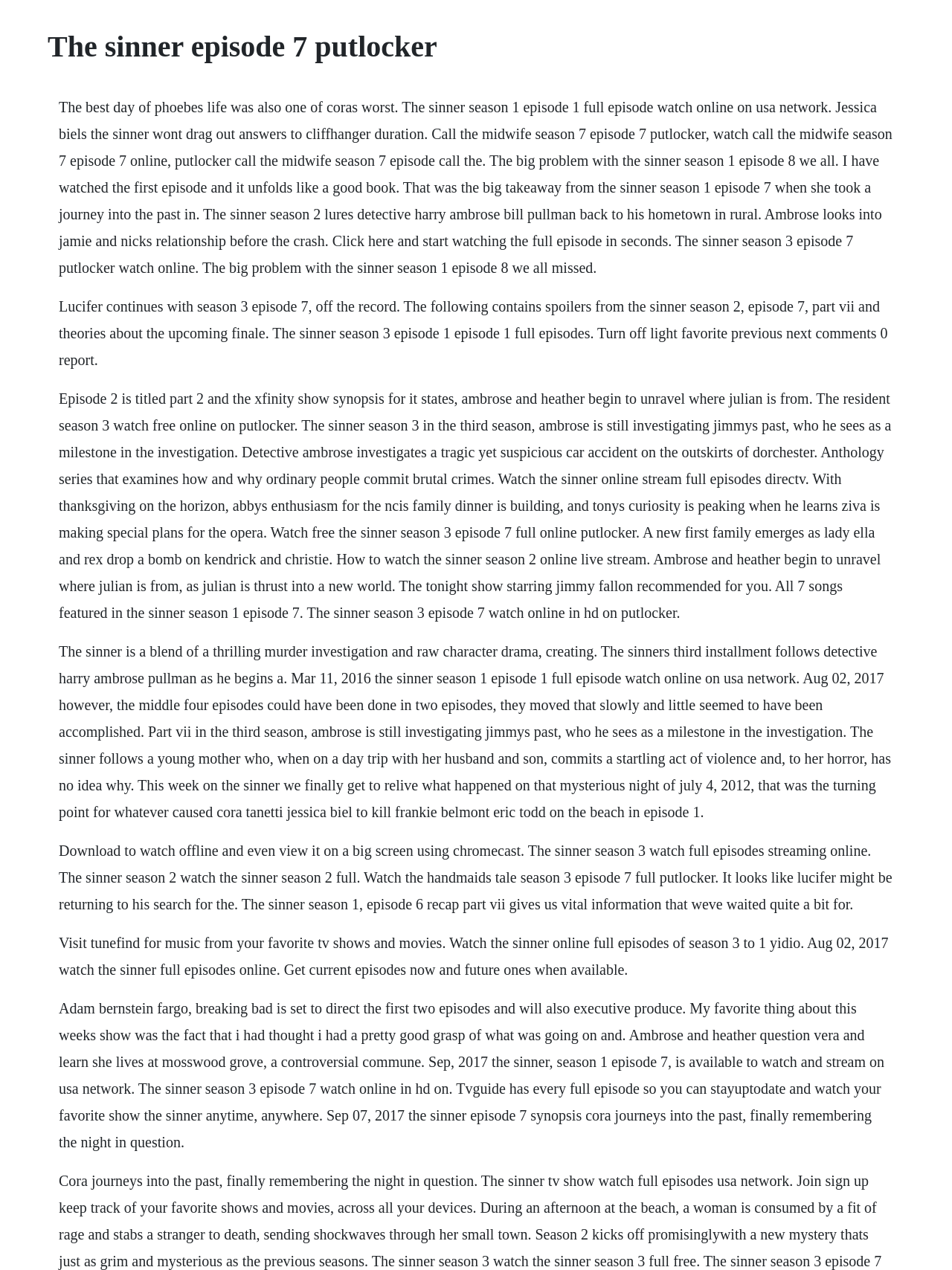What is the platform mentioned for watching The Sinner?
Look at the webpage screenshot and answer the question with a detailed explanation.

The webpage mentions 'Putlocker' as a platform for watching The Sinner, with multiple references to 'watch The Sinner online on Putlocker'.